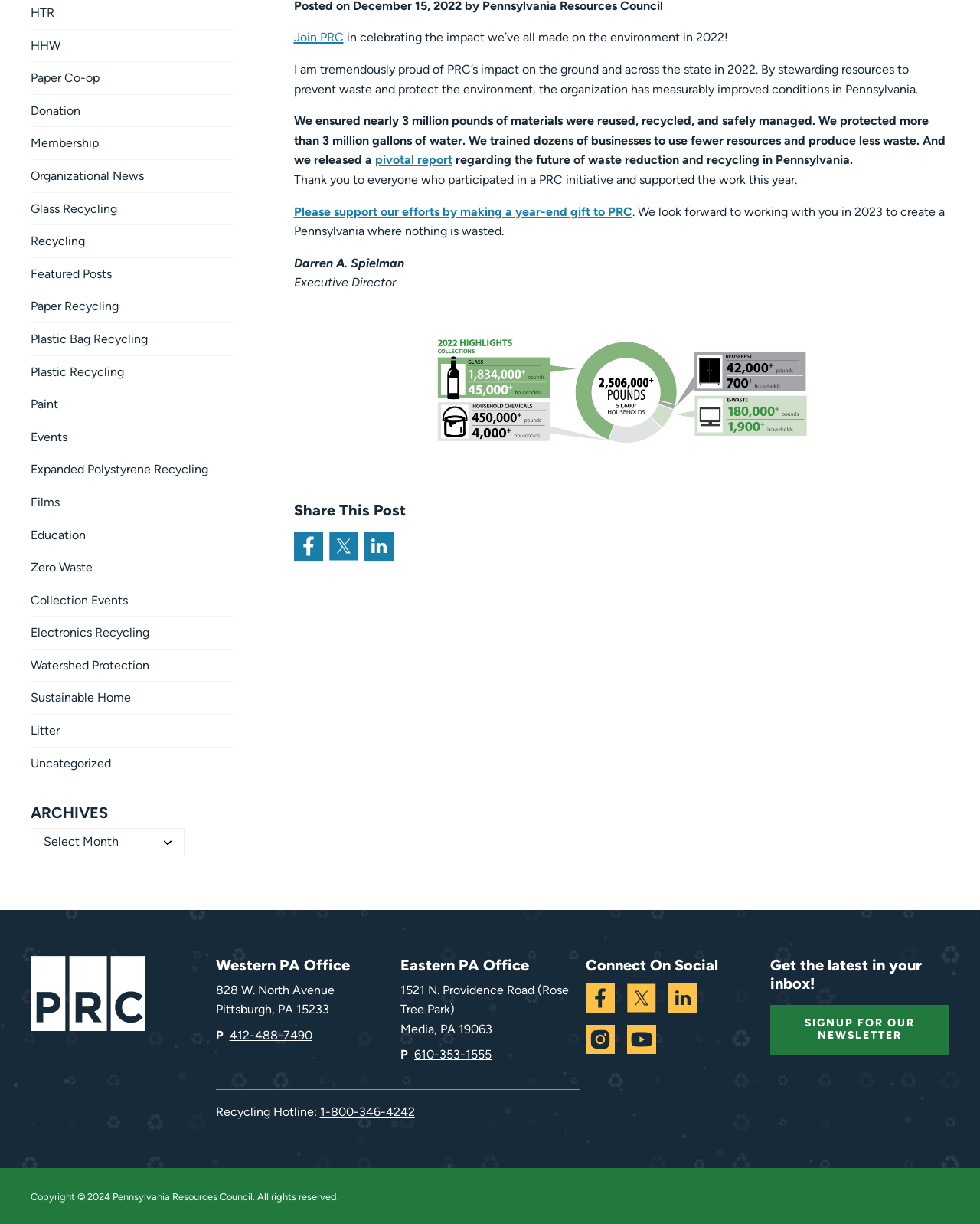Please provide the bounding box coordinates in the format (top-left x, top-left y, bottom-right x, bottom-right y). Remember, all values are floating point numbers between 0 and 1. What is the bounding box coordinate of the region described as: Expanded Polystyrene Recycling

[0.031, 0.371, 0.237, 0.397]